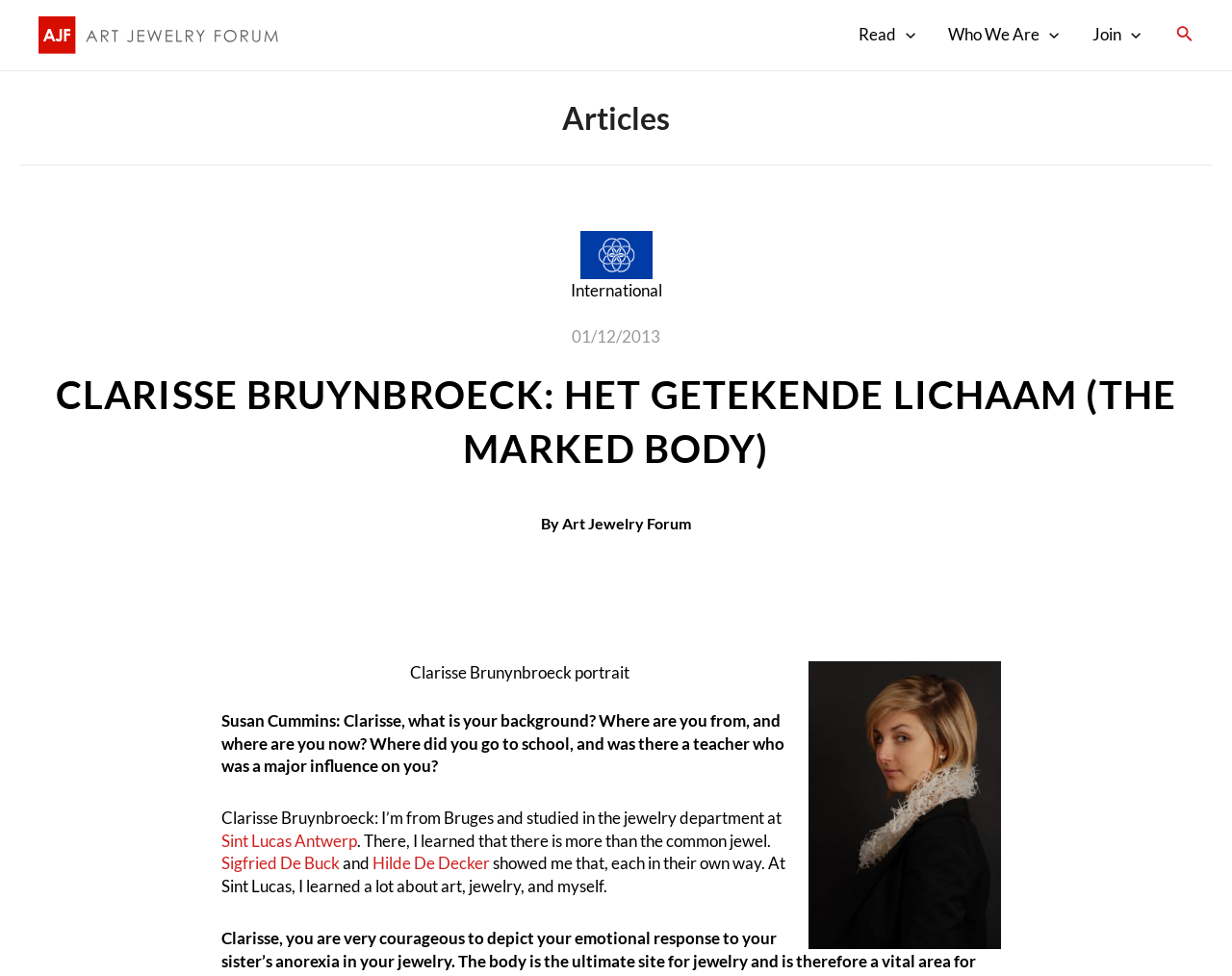Please find the bounding box coordinates of the element that you should click to achieve the following instruction: "Toggle the 'Menu Toggle' button". The coordinates should be presented as four float numbers between 0 and 1: [left, top, right, bottom].

[0.728, 0.001, 0.743, 0.07]